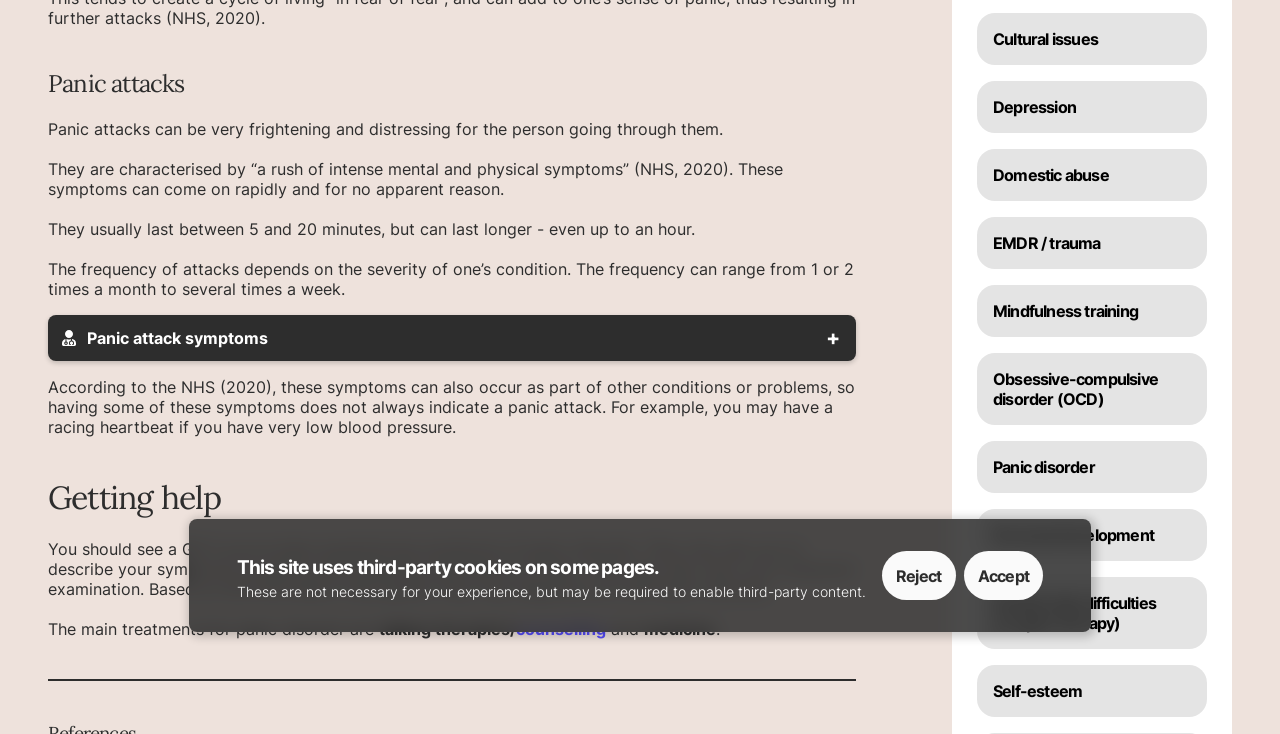Using the description: "EMDR / trauma", determine the UI element's bounding box coordinates. Ensure the coordinates are in the format of four float numbers between 0 and 1, i.e., [left, top, right, bottom].

[0.763, 0.296, 0.943, 0.367]